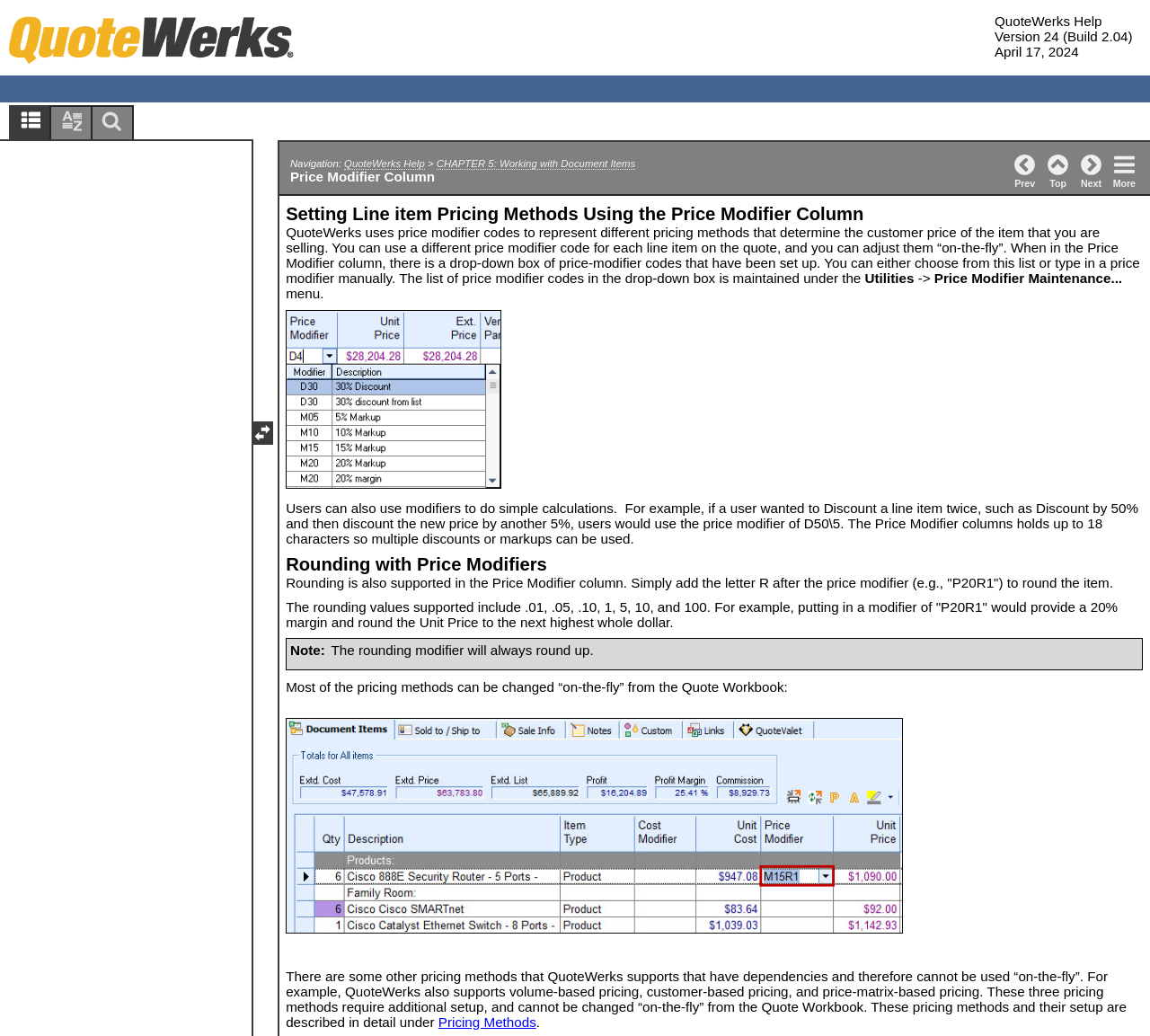Find the bounding box coordinates of the clickable area that will achieve the following instruction: "Click on Next".

[0.936, 0.145, 0.962, 0.185]